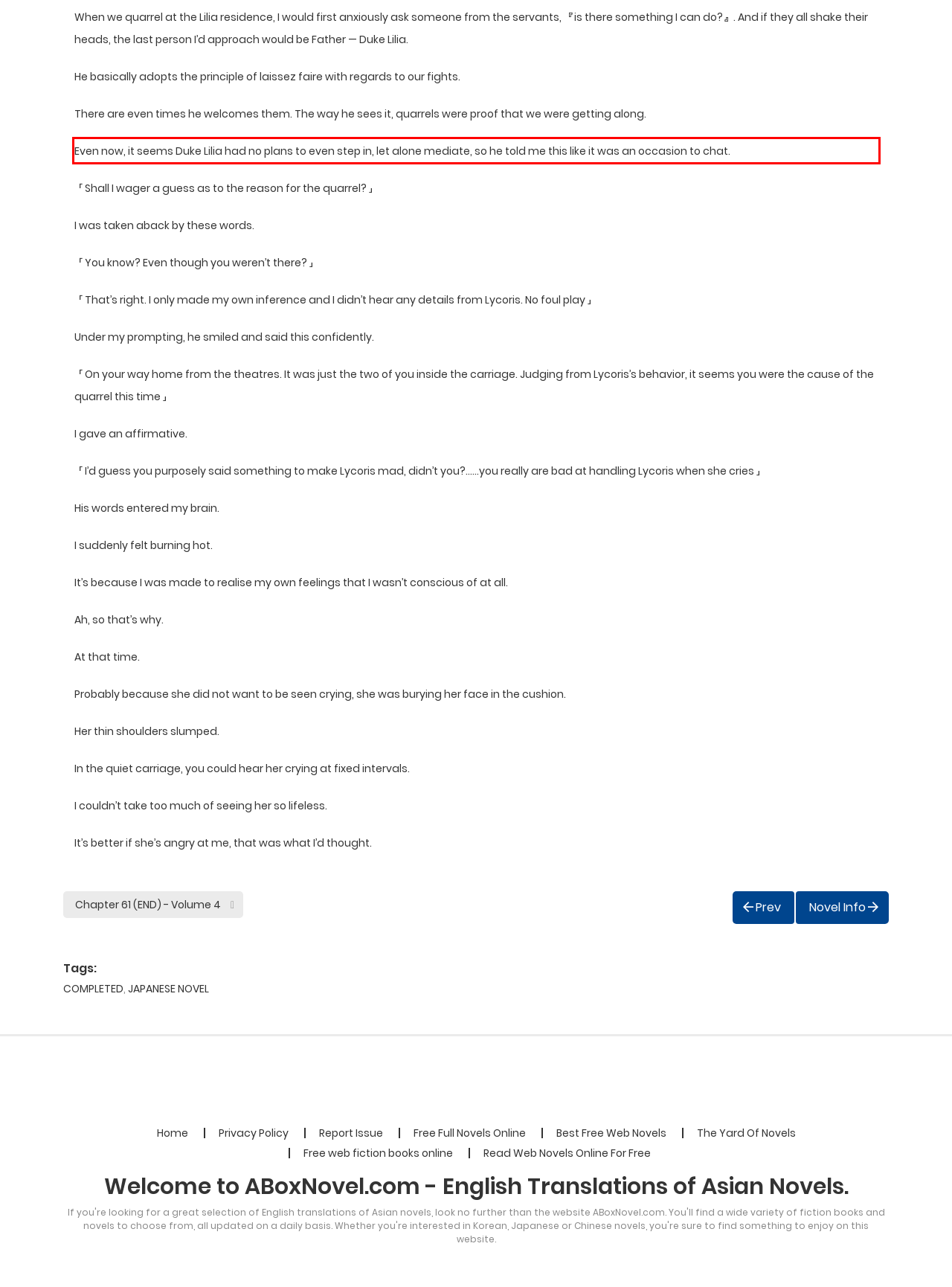Please take the screenshot of the webpage, find the red bounding box, and generate the text content that is within this red bounding box.

Even now, it seems Duke Lilia had no plans to even step in, let alone mediate, so he told me this like it was an occasion to chat.